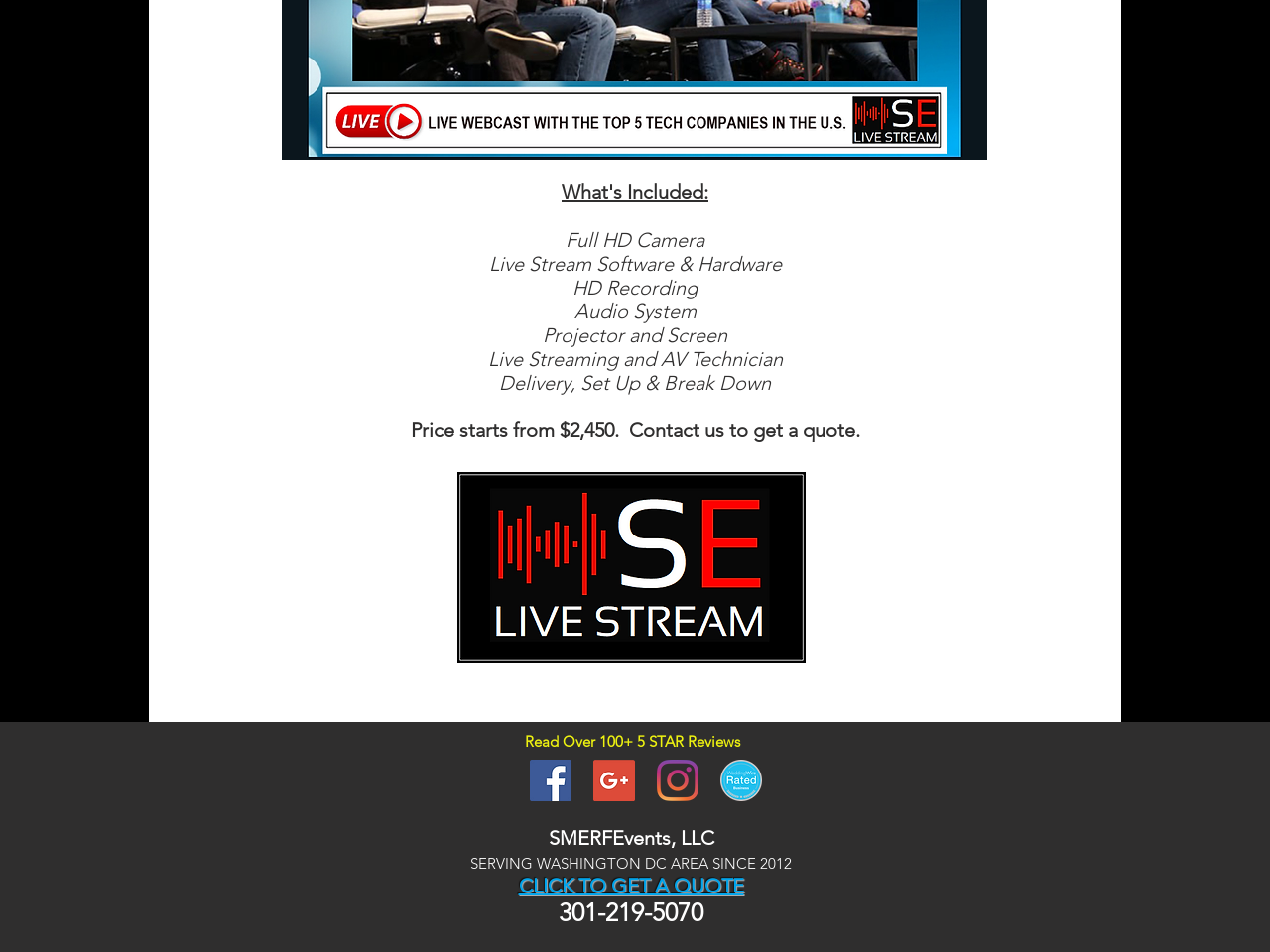Determine the bounding box for the UI element as described: "SMERFEvents, LLC". The coordinates should be represented as four float numbers between 0 and 1, formatted as [left, top, right, bottom].

[0.432, 0.868, 0.562, 0.893]